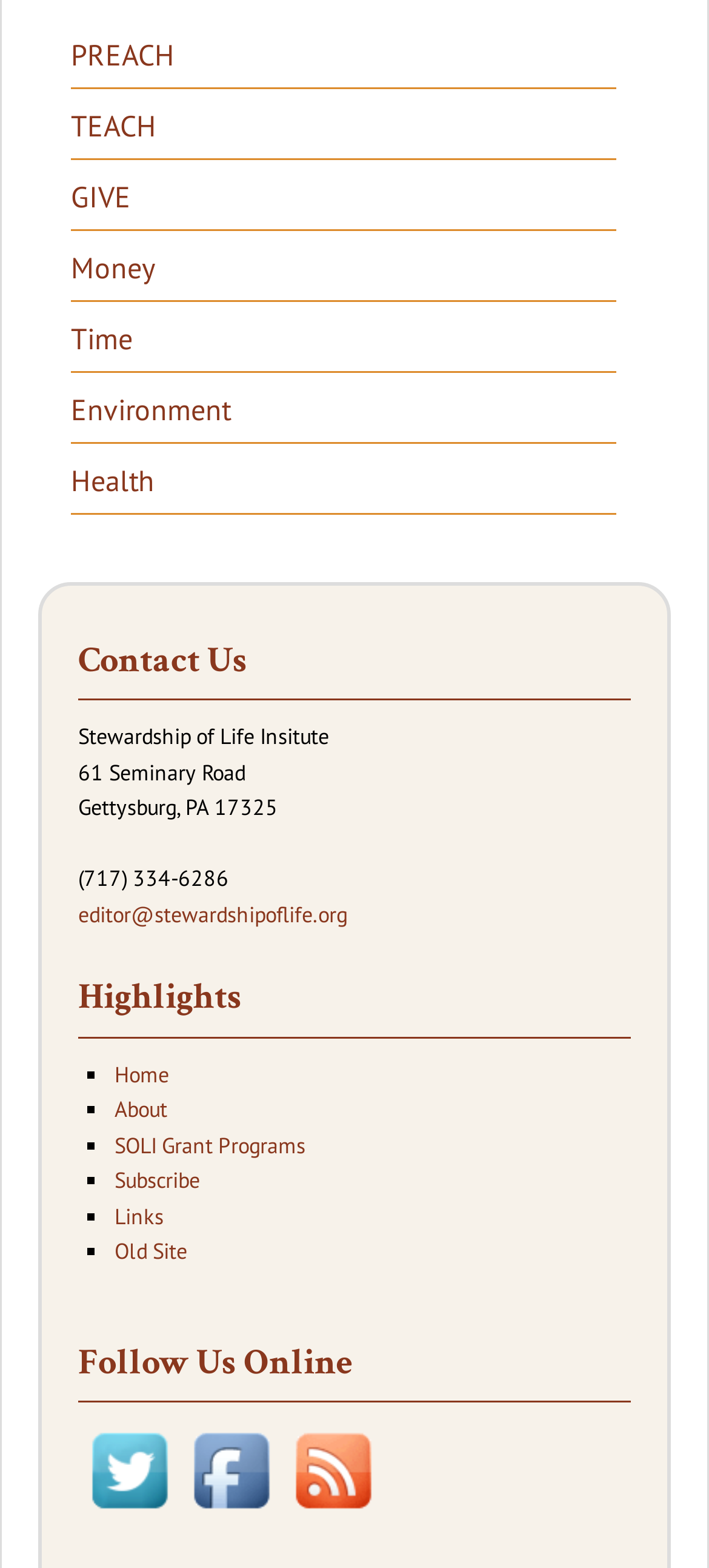Please analyze the image and provide a thorough answer to the question:
How many links are there under 'Highlights'?

I counted the number of link elements that are children of the 'Highlights' heading element, which is located at [0.11, 0.618, 0.89, 0.662]. I found 7 link elements with contents 'Home', 'About', 'SOLI Grant Programs', 'Subscribe', 'Links', 'Old Site'.